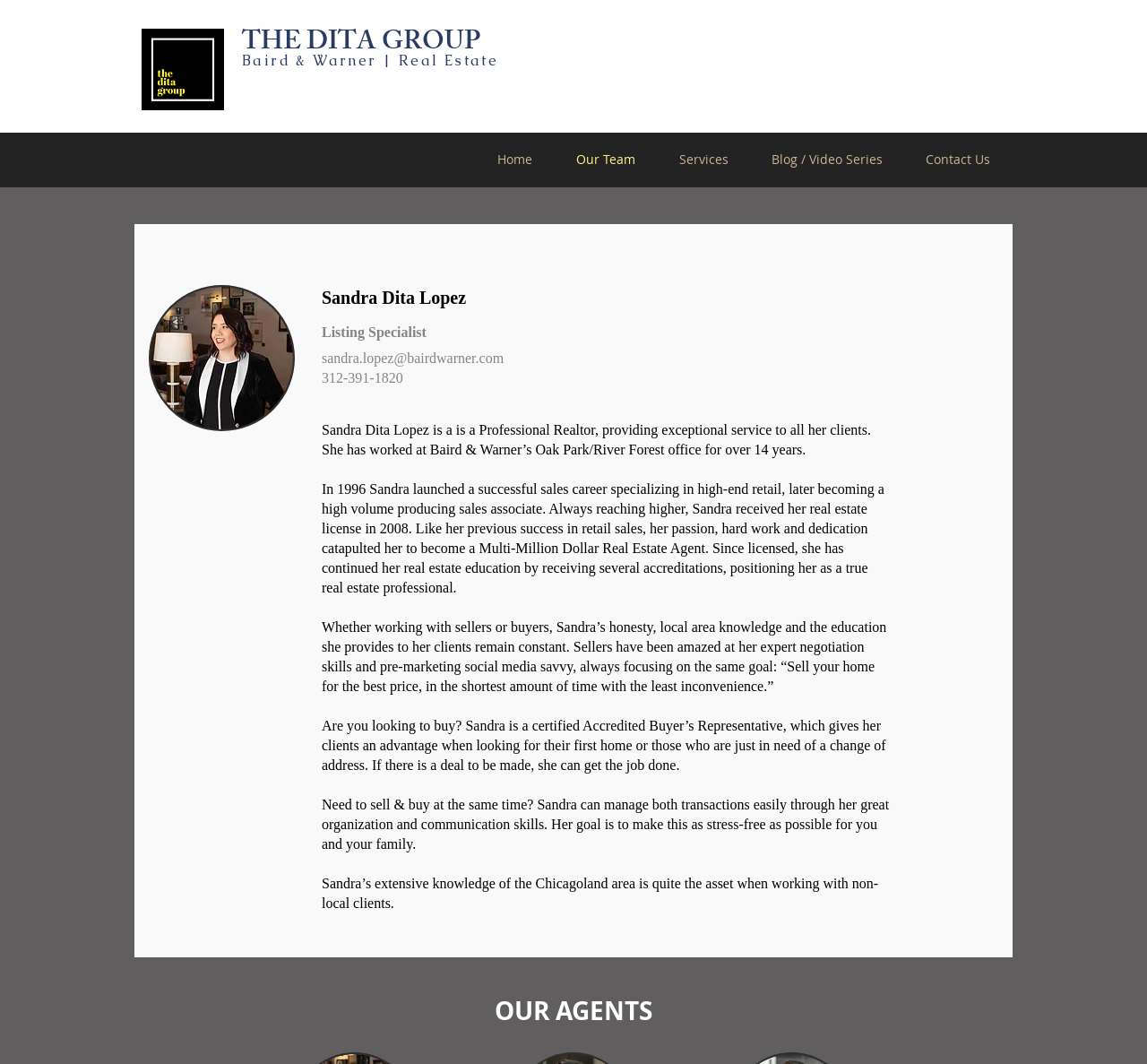Find the bounding box coordinates for the element that must be clicked to complete the instruction: "View Sandra's contact information". The coordinates should be four float numbers between 0 and 1, indicated as [left, top, right, bottom].

[0.28, 0.329, 0.439, 0.344]